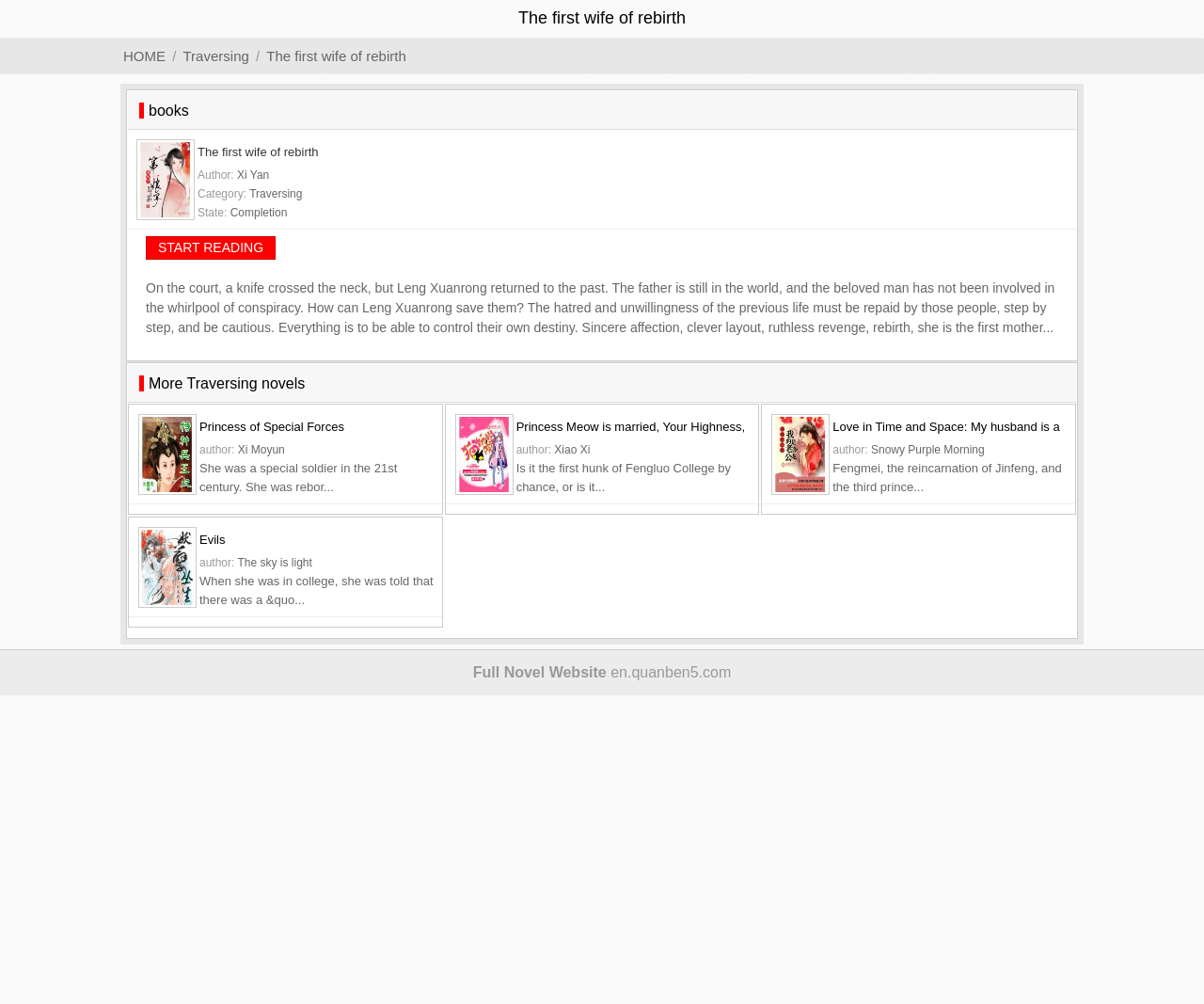Provide your answer in one word or a succinct phrase for the question: 
What is the title of the novel?

The first wife of rebirth